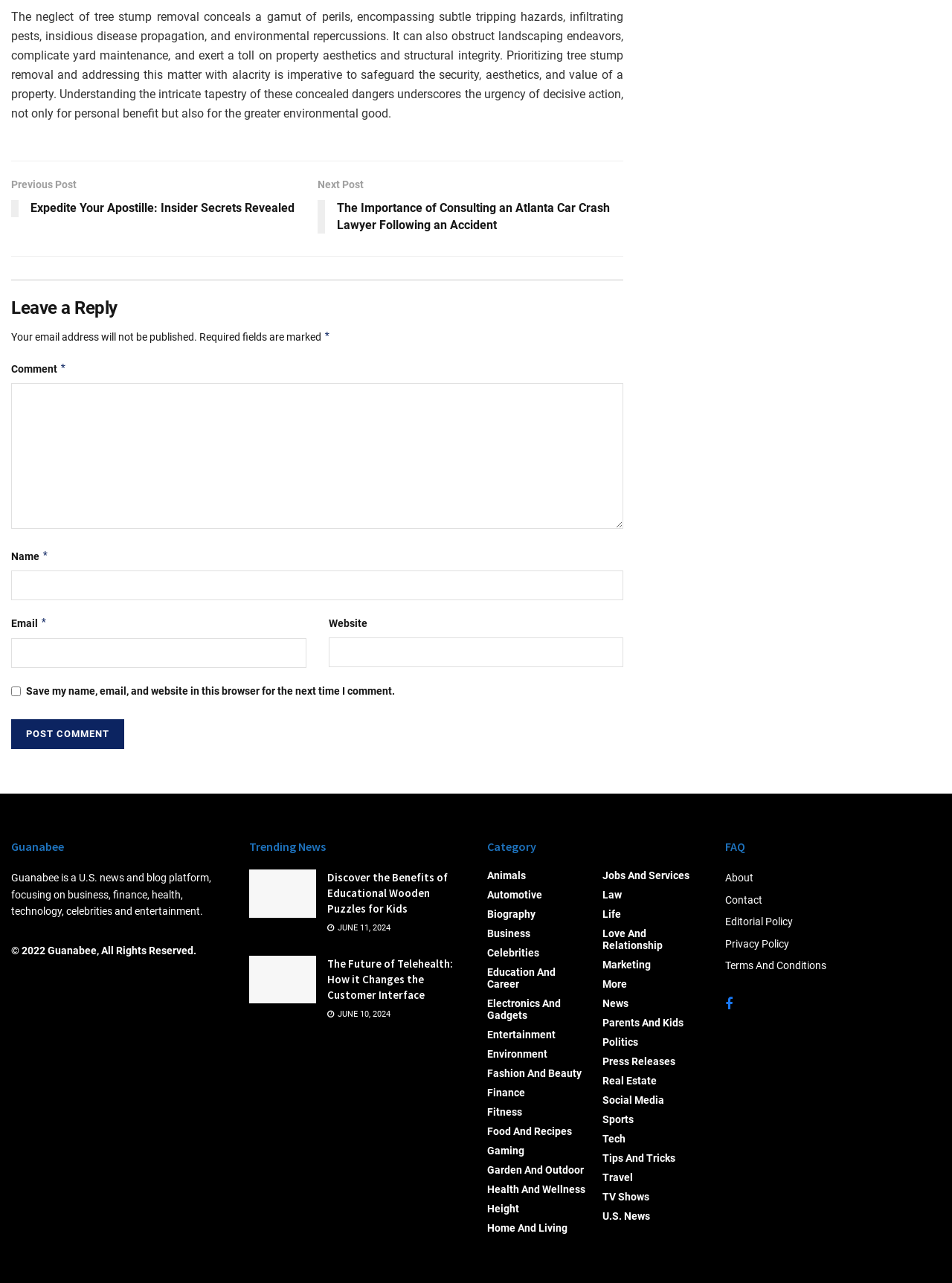Please give a succinct answer using a single word or phrase:
What is the date of the article 'Discover the Benefits of Educational Wooden Puzzles for Kids'?

JUNE 11, 2024